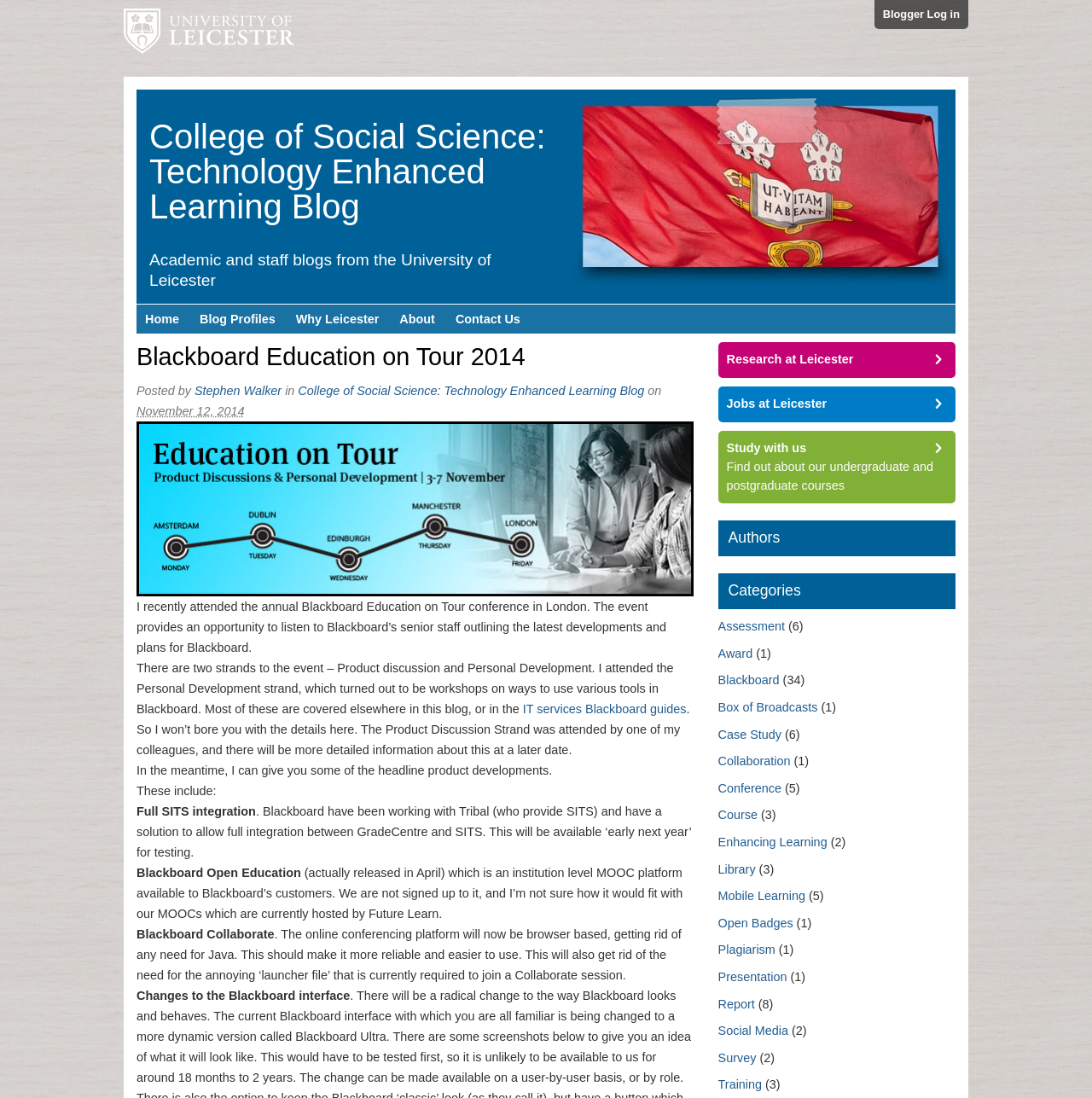Show the bounding box coordinates for the element that needs to be clicked to execute the following instruction: "Read the 'Blackboard Education on Tour 2014' heading". Provide the coordinates in the form of four float numbers between 0 and 1, i.e., [left, top, right, bottom].

[0.125, 0.312, 0.635, 0.338]